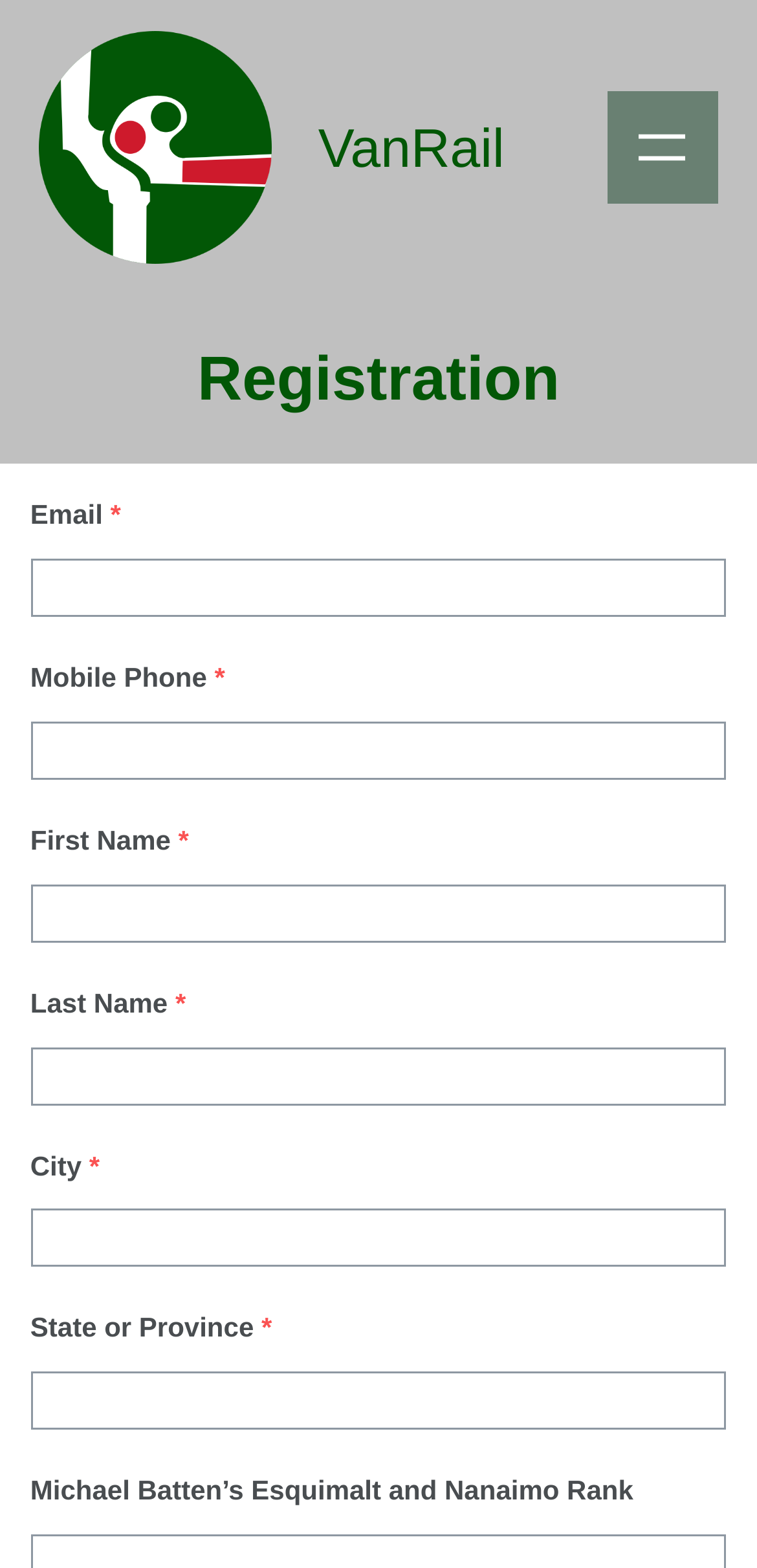Provide a brief response to the question below using one word or phrase:
What is the purpose of the asterisk symbol?

Indicates required field